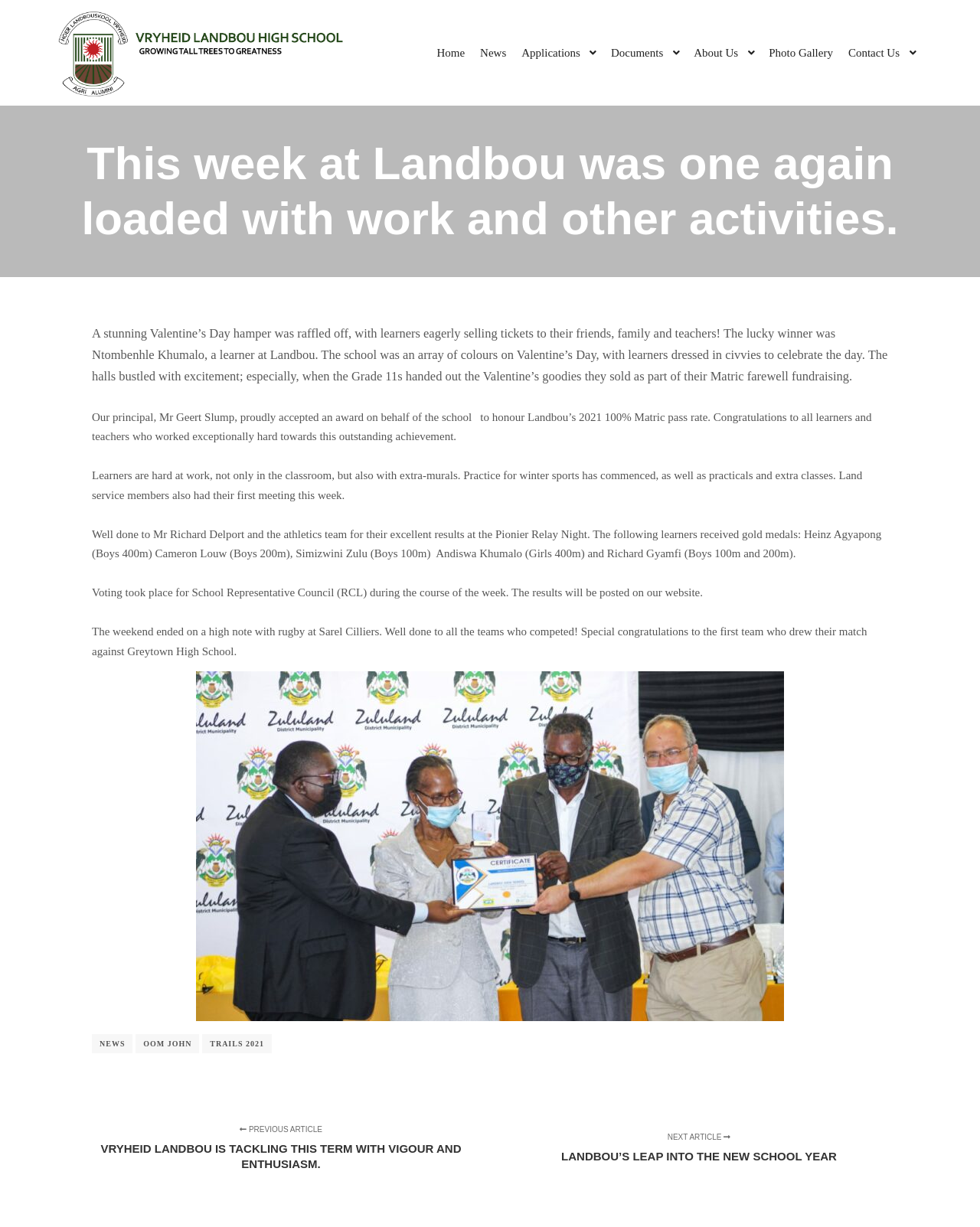Use the information in the screenshot to answer the question comprehensively: What was raffled off on Valentine's Day?

According to the text, 'A stunning Valentine's Day hamper was raffled off, with learners eagerly selling tickets to their friends, family and teachers!' This indicates that a Valentine's Day hamper was raffled off on Valentine's Day.